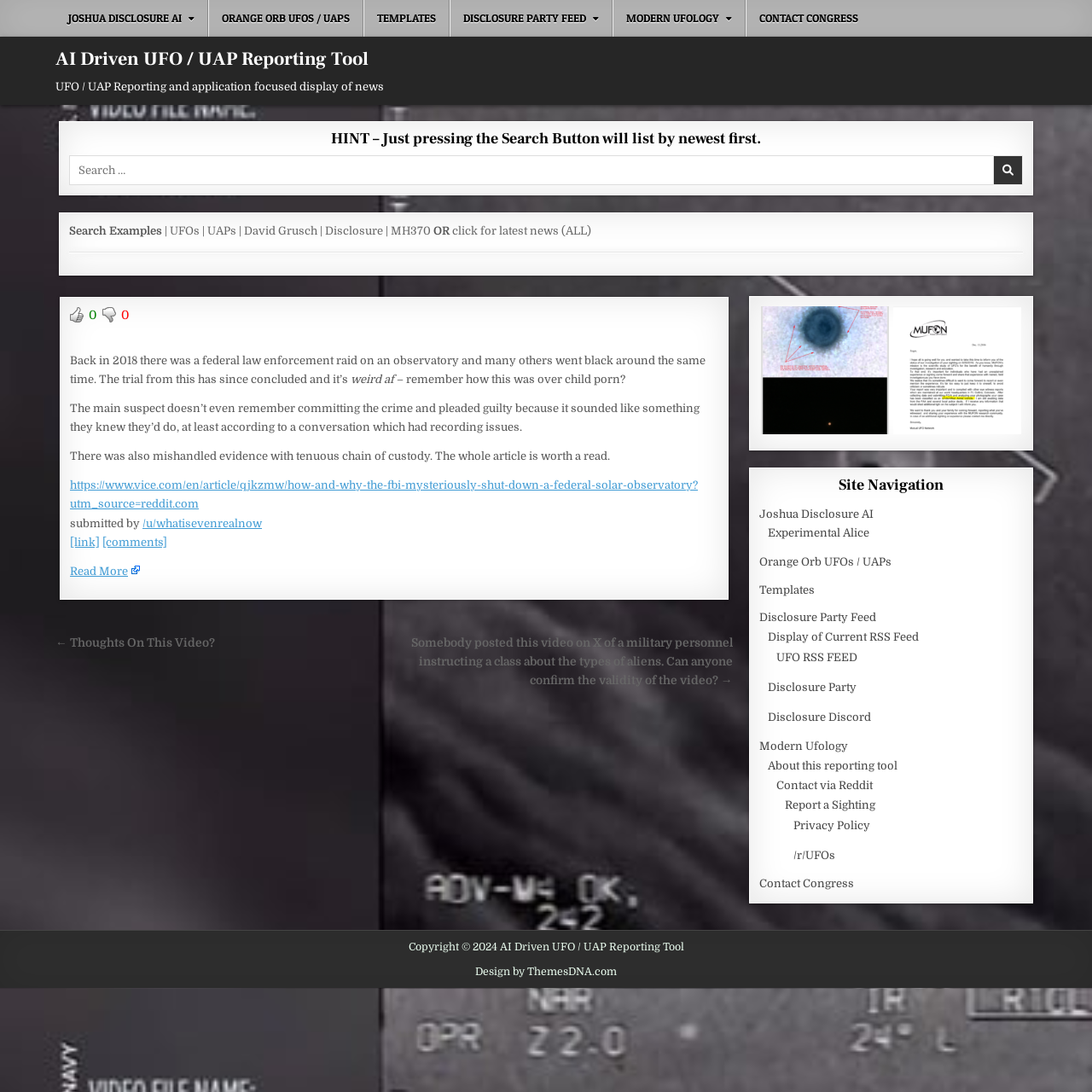Locate the bounding box of the UI element based on this description: "/u/whatisevenrealnow". Provide four float numbers between 0 and 1 as [left, top, right, bottom].

[0.13, 0.473, 0.24, 0.485]